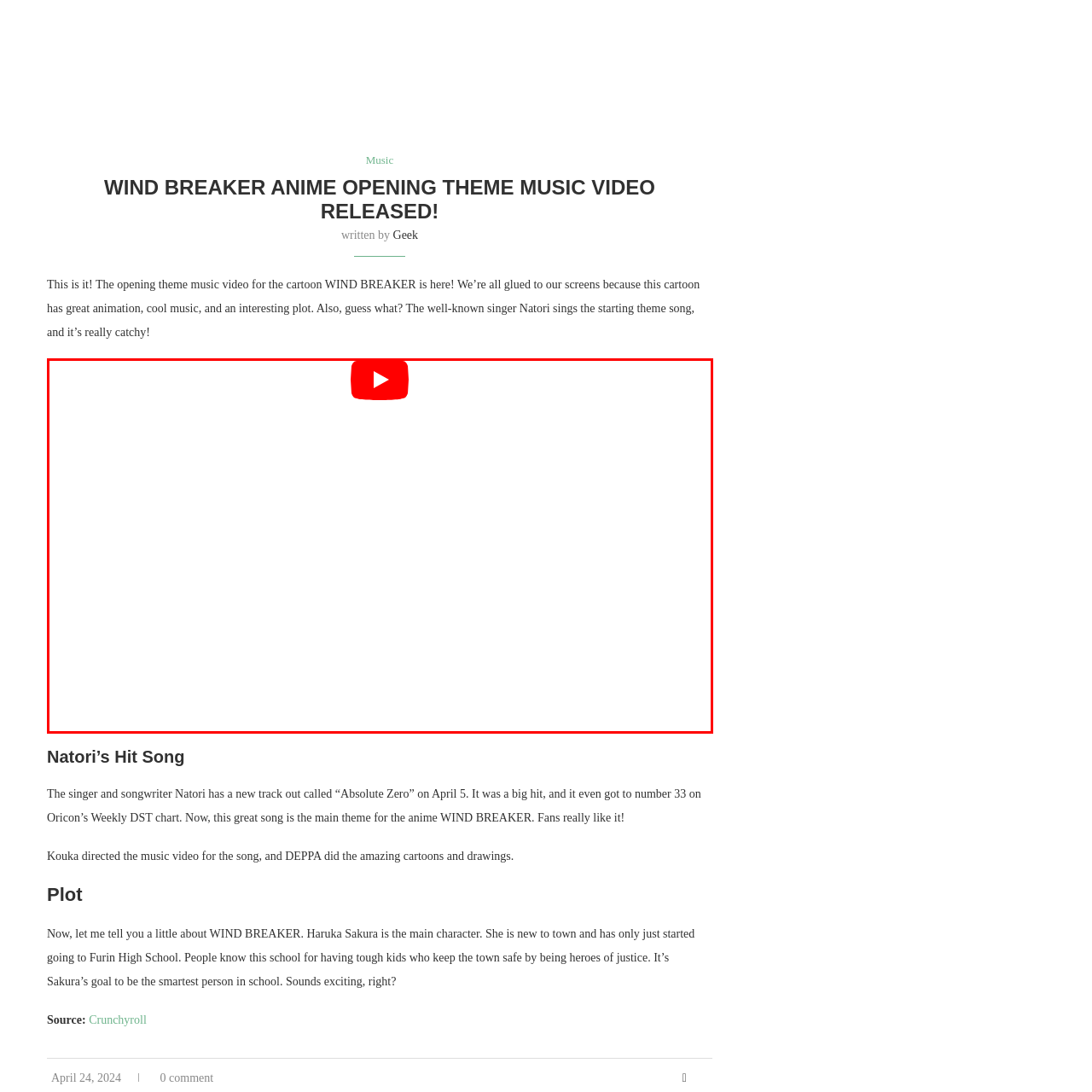Provide a detailed narrative of the image inside the red-bordered section.

The image presents a visually striking representation linked to the exciting release of the music video for the anime "WIND BREAKER." Centrally featured is a play button, prominently designed to invite viewers to start the video, emphasizing its interactive nature. The context surrounding this image details the anime's captivating animation, compelling storyline, and the transformation of the well-known singer Natori into its musical face with the catchy opening theme song. Viewers are encouraged to click to immerse themselves in this vibrant new series and experience the energetic introduction that sets the tone for what promises to be an action-packed narrative.